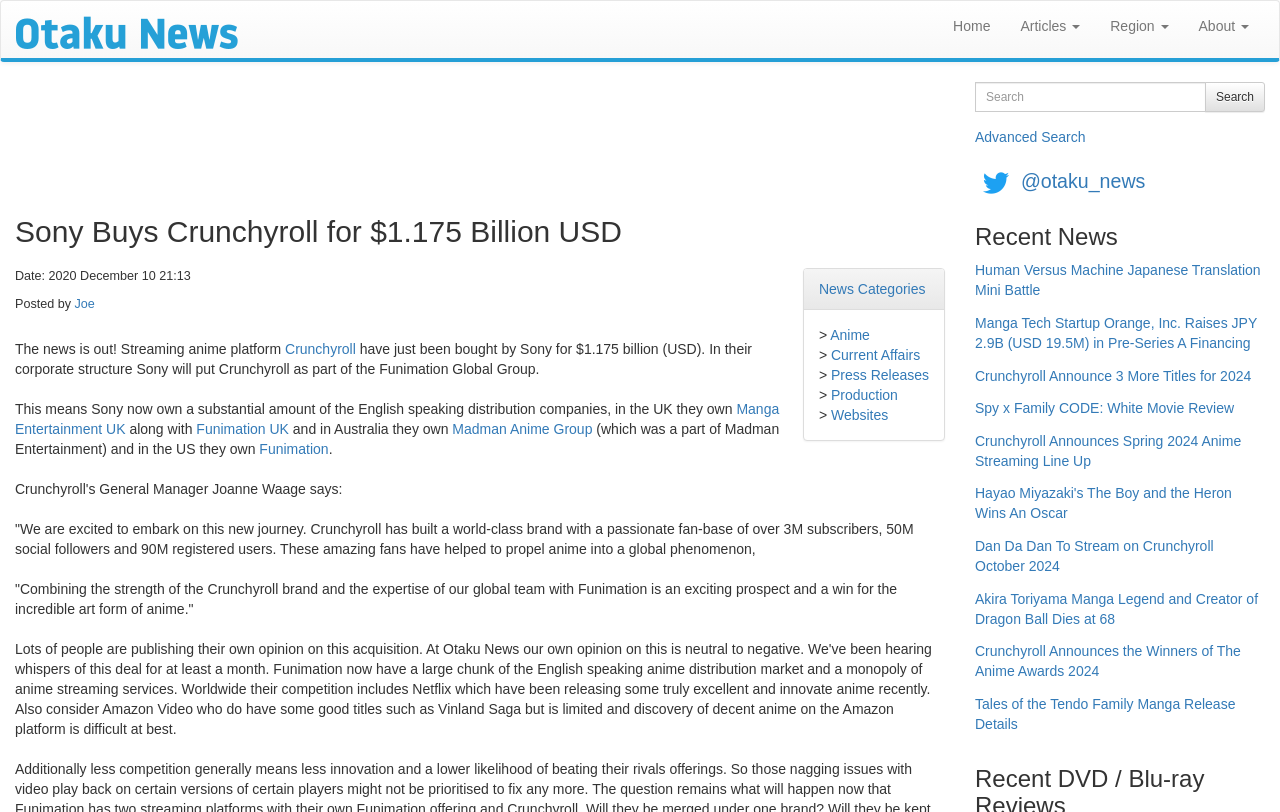What is the name of the company that owns Funimation UK?
Refer to the image and provide a detailed answer to the question.

The answer can be found in the article's content, where it is stated that 'In the UK they own Funimation UK'. This indicates that Sony is the company that owns Funimation UK.